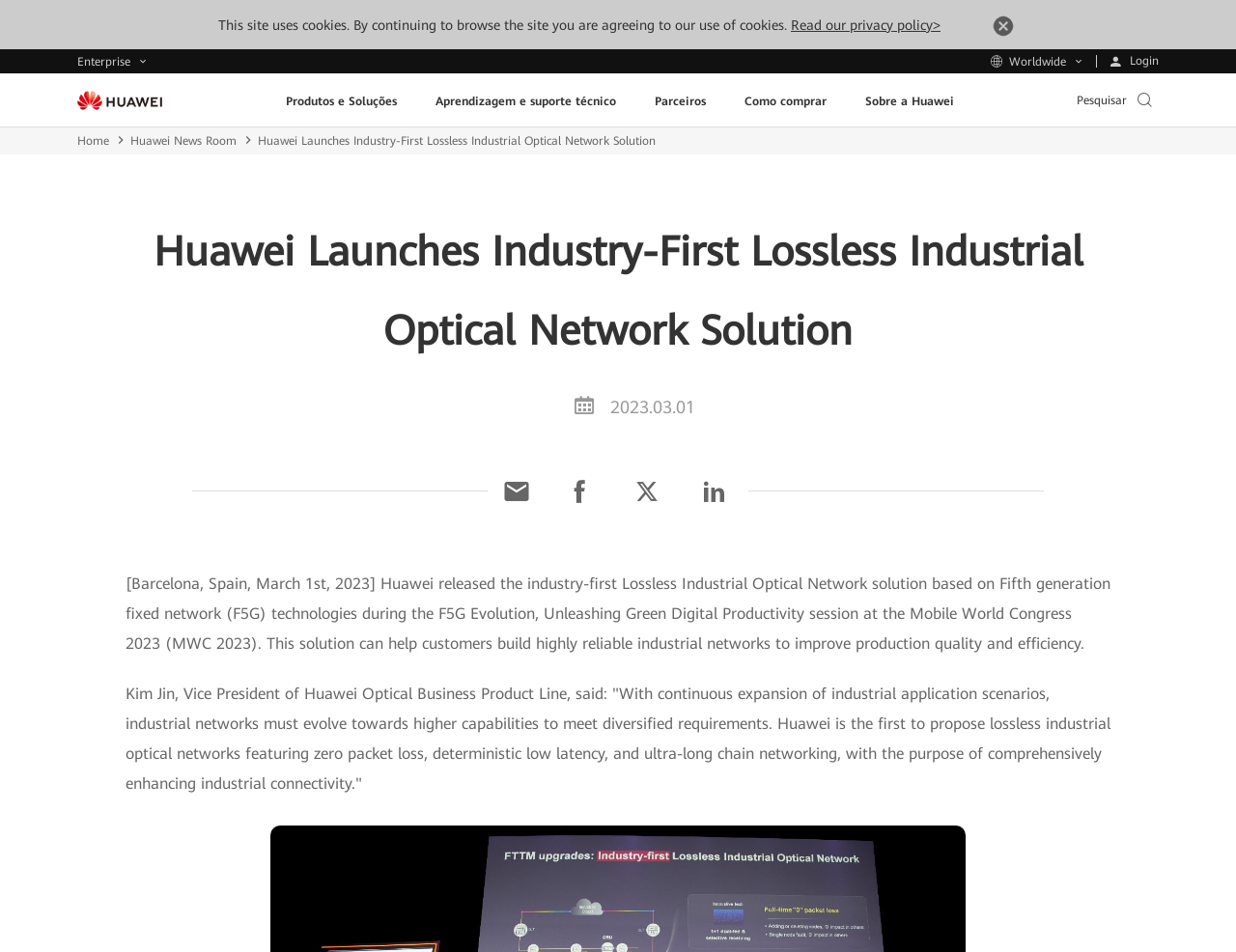Please give a succinct answer to the question in one word or phrase:
What is the date of the article?

March 1st, 2023